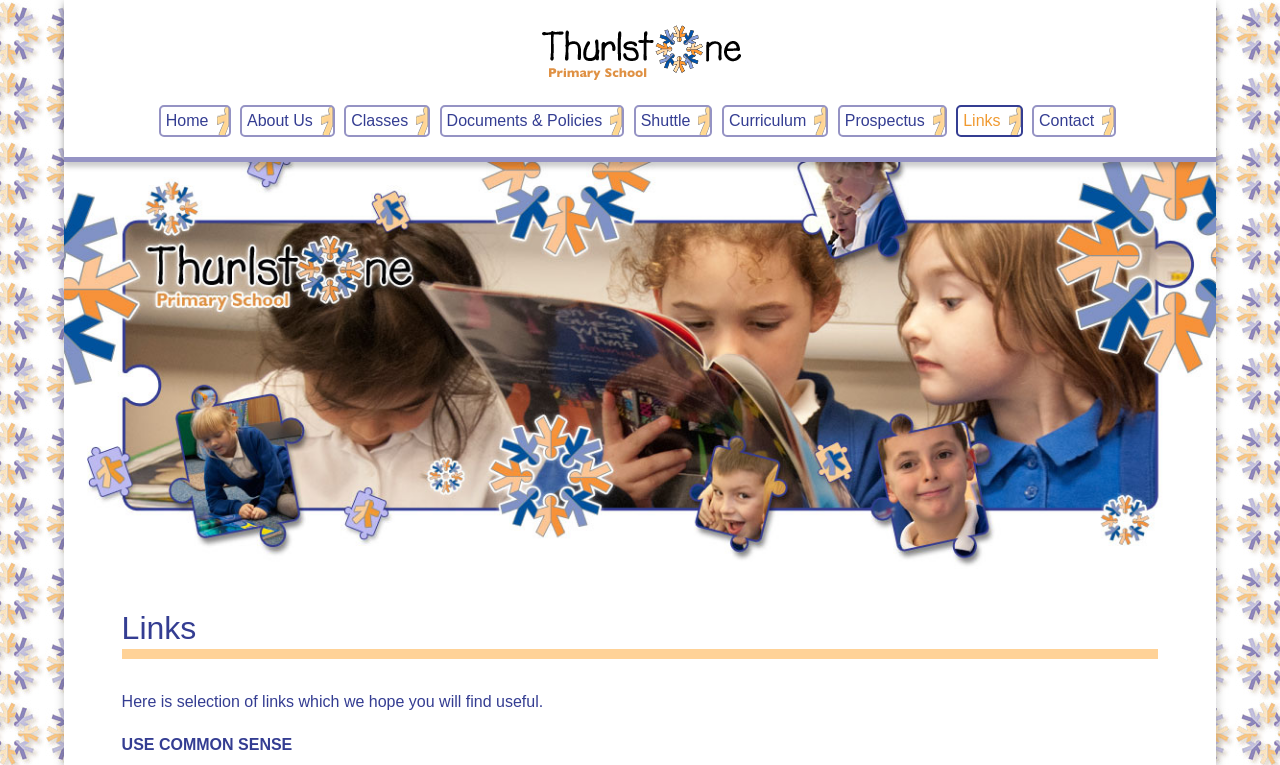Provide the bounding box coordinates of the HTML element described as: "Prospectus". The bounding box coordinates should be four float numbers between 0 and 1, i.e., [left, top, right, bottom].

[0.654, 0.137, 0.74, 0.179]